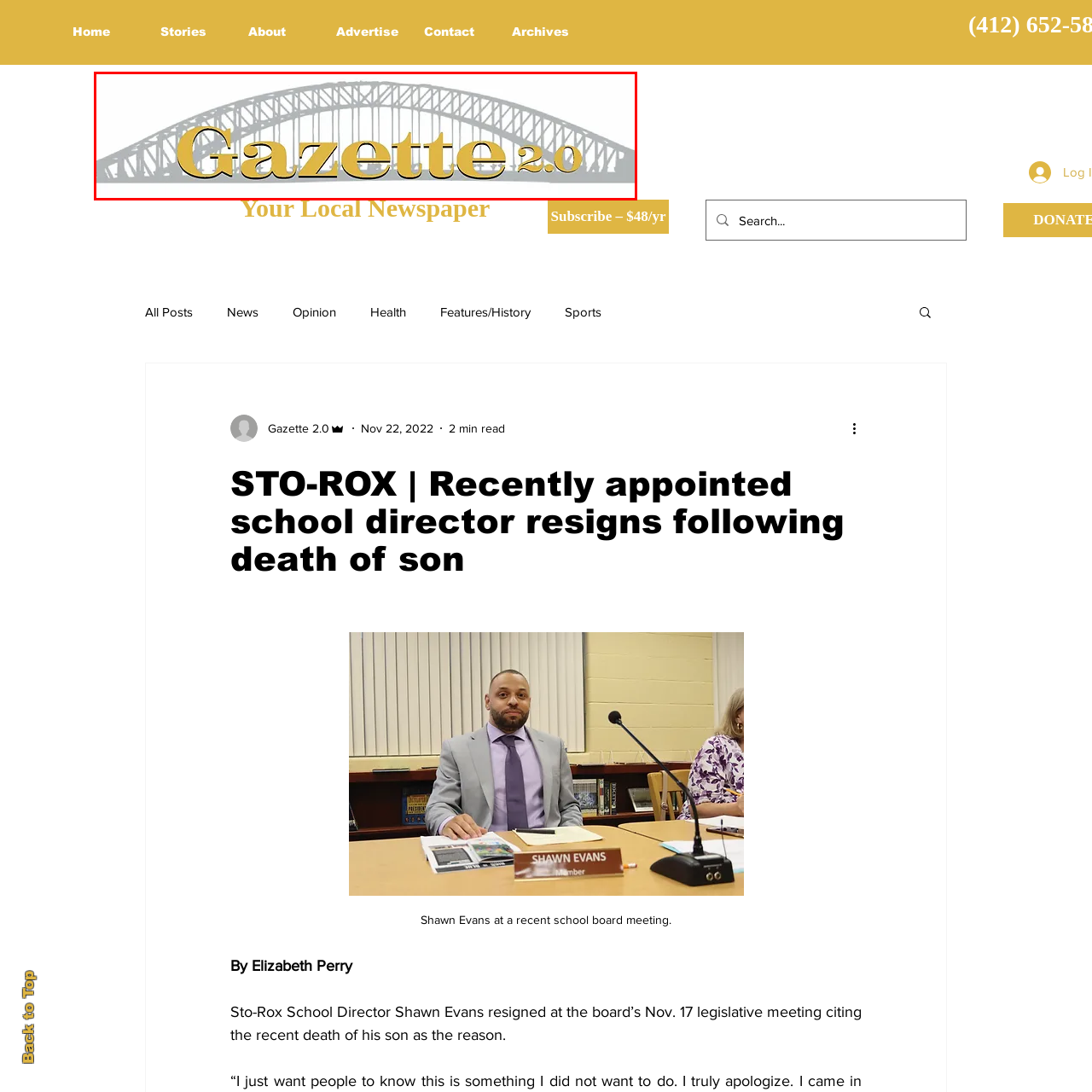Offer a thorough and descriptive summary of the image captured in the red bounding box.

The image features the logo of "Gazette 2.0," prominently displayed in a bold golden typeface. The design incorporates a stylized bridge silhouette in the background, rendered in a soft gray, symbolizing connectivity and community. This logo serves as the visual anchor for the publication, reflecting its commitment to delivering local news and stories. The clean, modern aesthetic of the logo aligns with the publication's mission to inform and engage its audience, while the bridge imagery subtly emphasizes the role of the Gazette in bridging the gap between the community and current events.